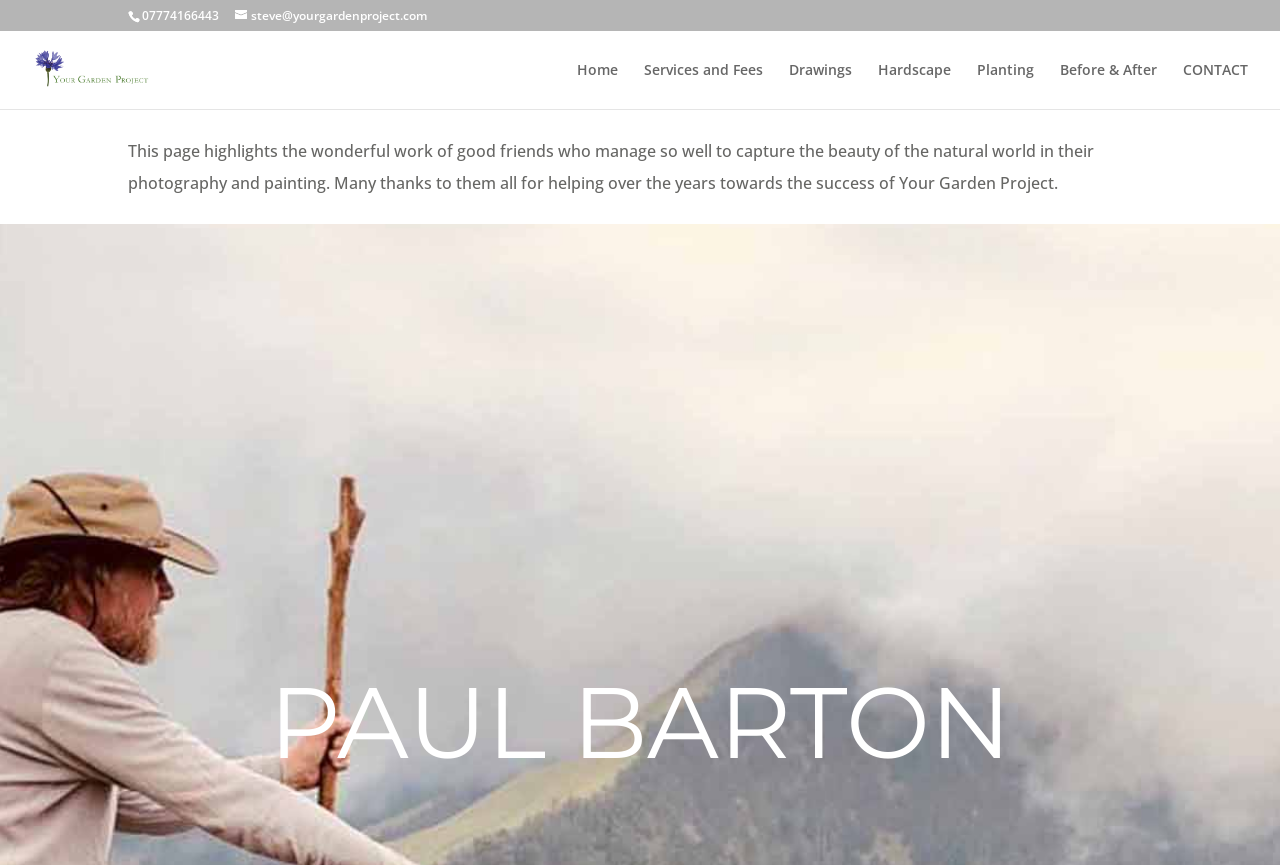What is the name of the person highlighted on the webpage?
Look at the screenshot and provide an in-depth answer.

I found the name 'Paul Barton' in the heading element located near the bottom of the webpage, which suggests that the webpage is highlighting his work.